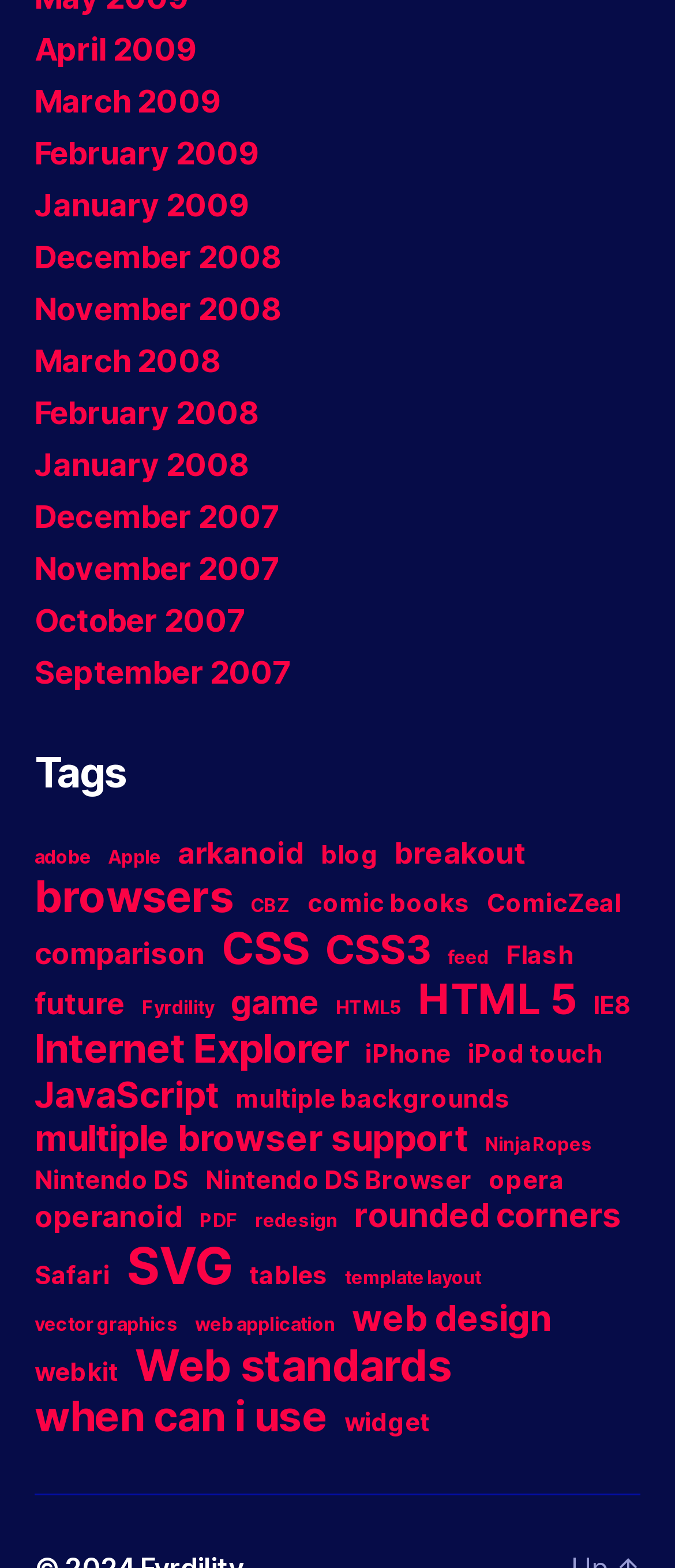Could you highlight the region that needs to be clicked to execute the instruction: "Explore the 'Safari' topic"?

[0.051, 0.804, 0.163, 0.823]